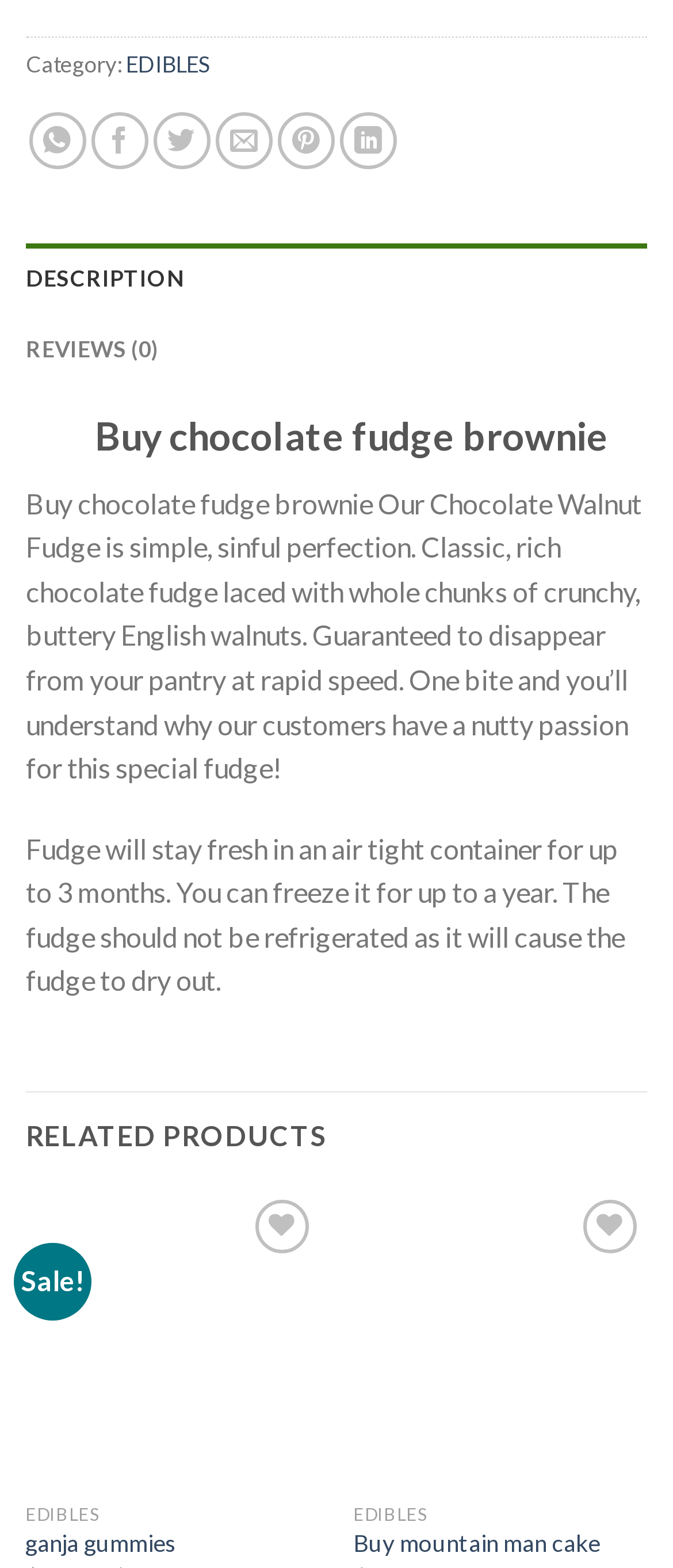Please identify the bounding box coordinates of the region to click in order to complete the given instruction: "Share on WhatsApp". The coordinates should be four float numbers between 0 and 1, i.e., [left, top, right, bottom].

[0.043, 0.072, 0.127, 0.108]